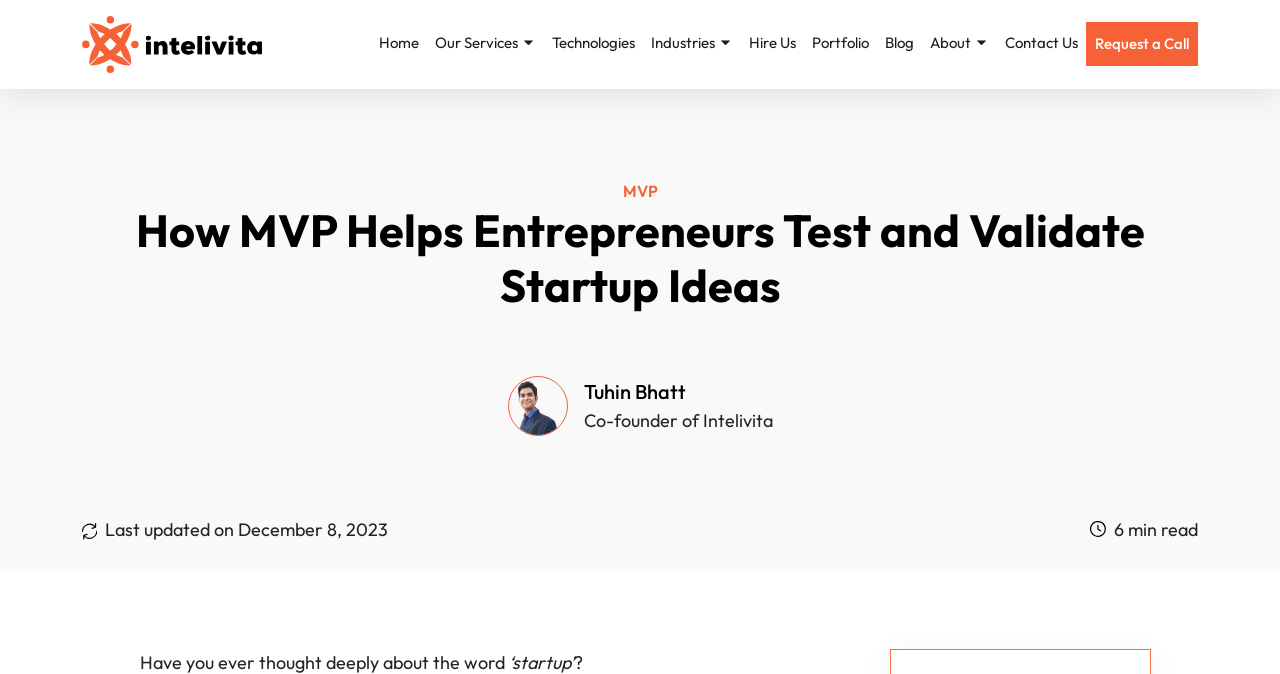Can you identify the bounding box coordinates of the clickable region needed to carry out this instruction: 'Click the 'Home' link'? The coordinates should be four float numbers within the range of 0 to 1, stated as [left, top, right, bottom].

[0.29, 0.032, 0.334, 0.1]